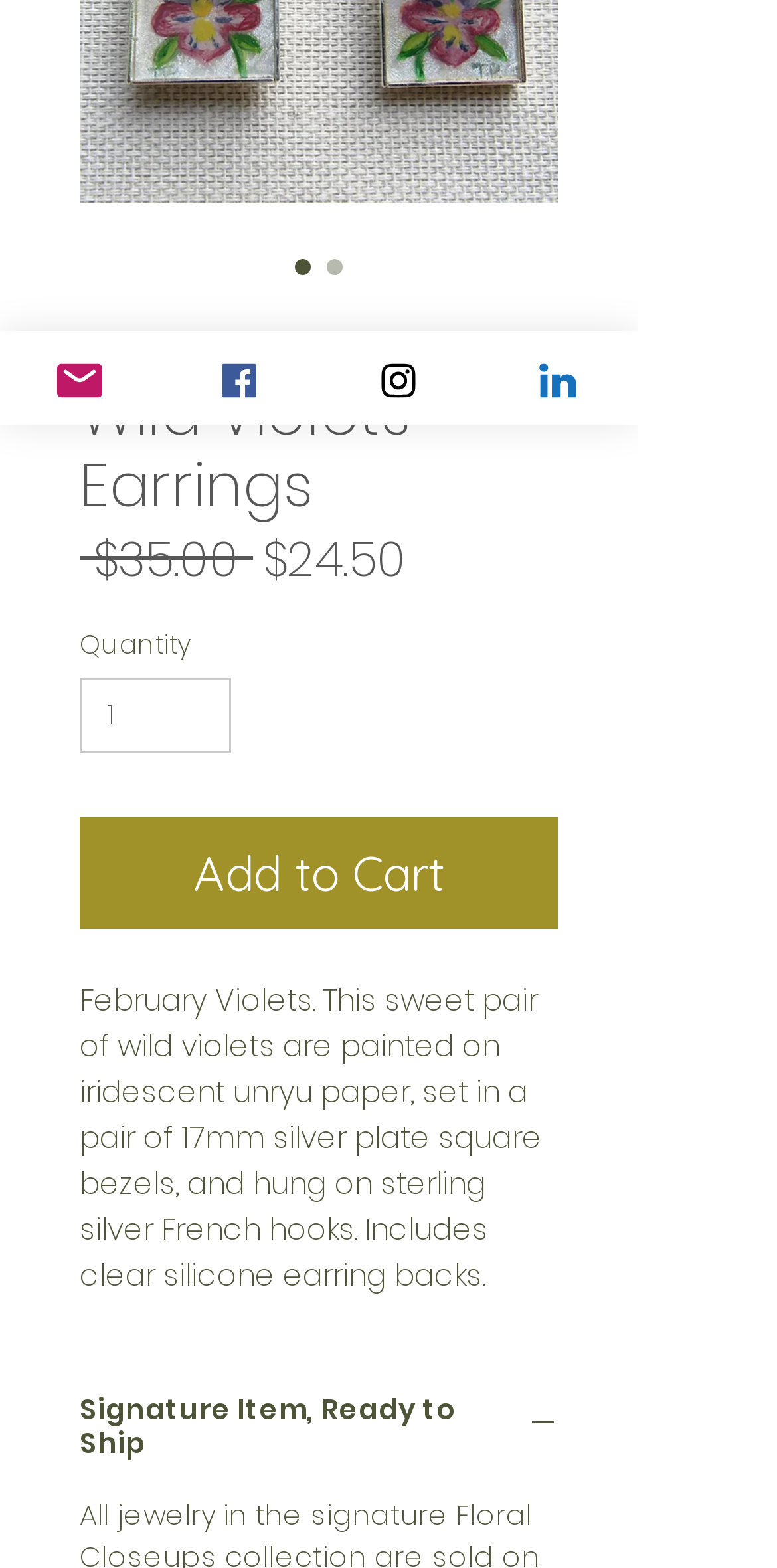Based on the element description Signature Item, Ready to Ship, identify the bounding box coordinates for the UI element. The coordinates should be in the format (top-left x, top-left y, bottom-right x, bottom-right y) and within the 0 to 1 range.

[0.103, 0.888, 0.718, 0.931]